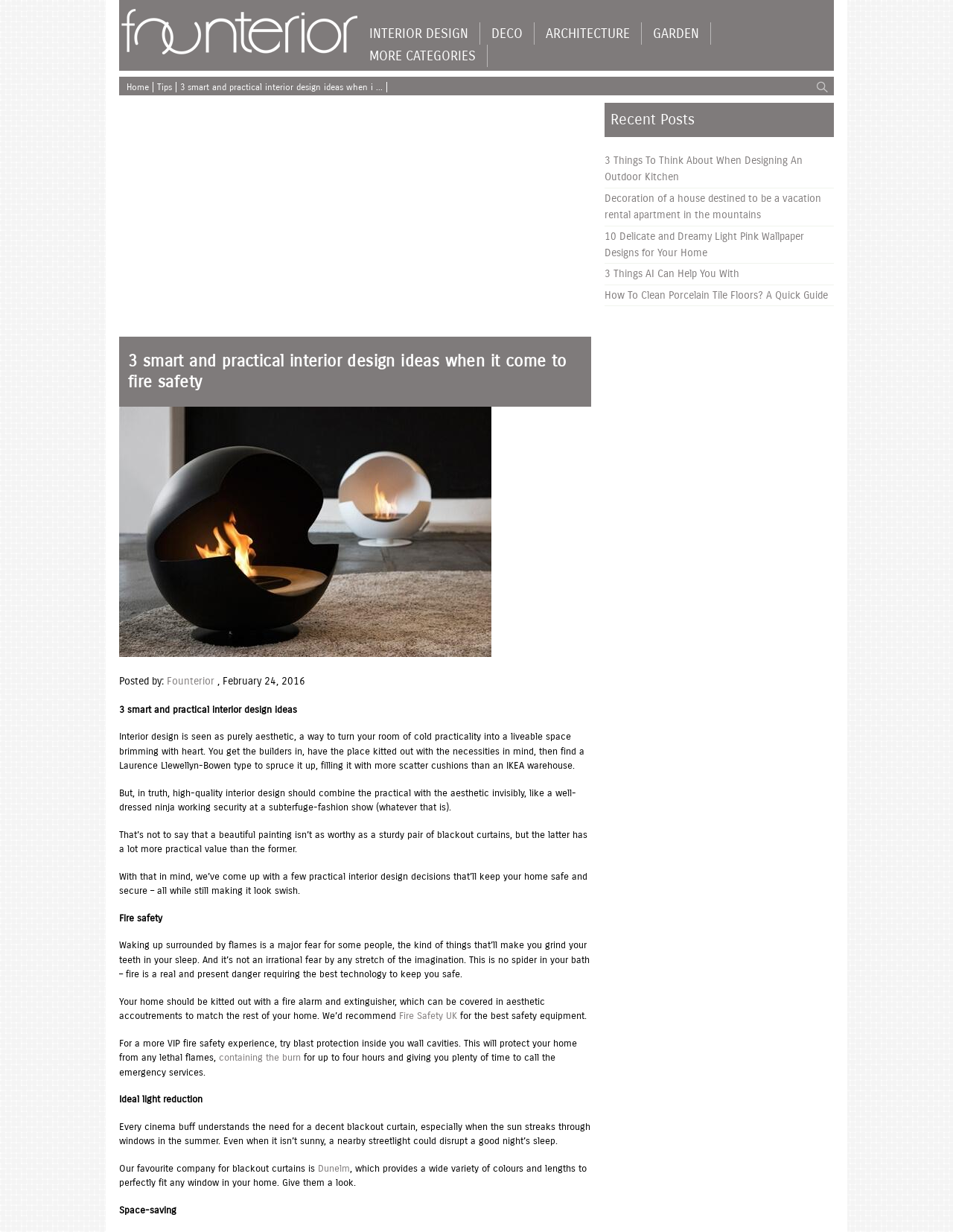Please identify the bounding box coordinates of the element's region that needs to be clicked to fulfill the following instruction: "Check out the 'Dunelm' link for blackout curtains". The bounding box coordinates should consist of four float numbers between 0 and 1, i.e., [left, top, right, bottom].

[0.334, 0.943, 0.367, 0.953]